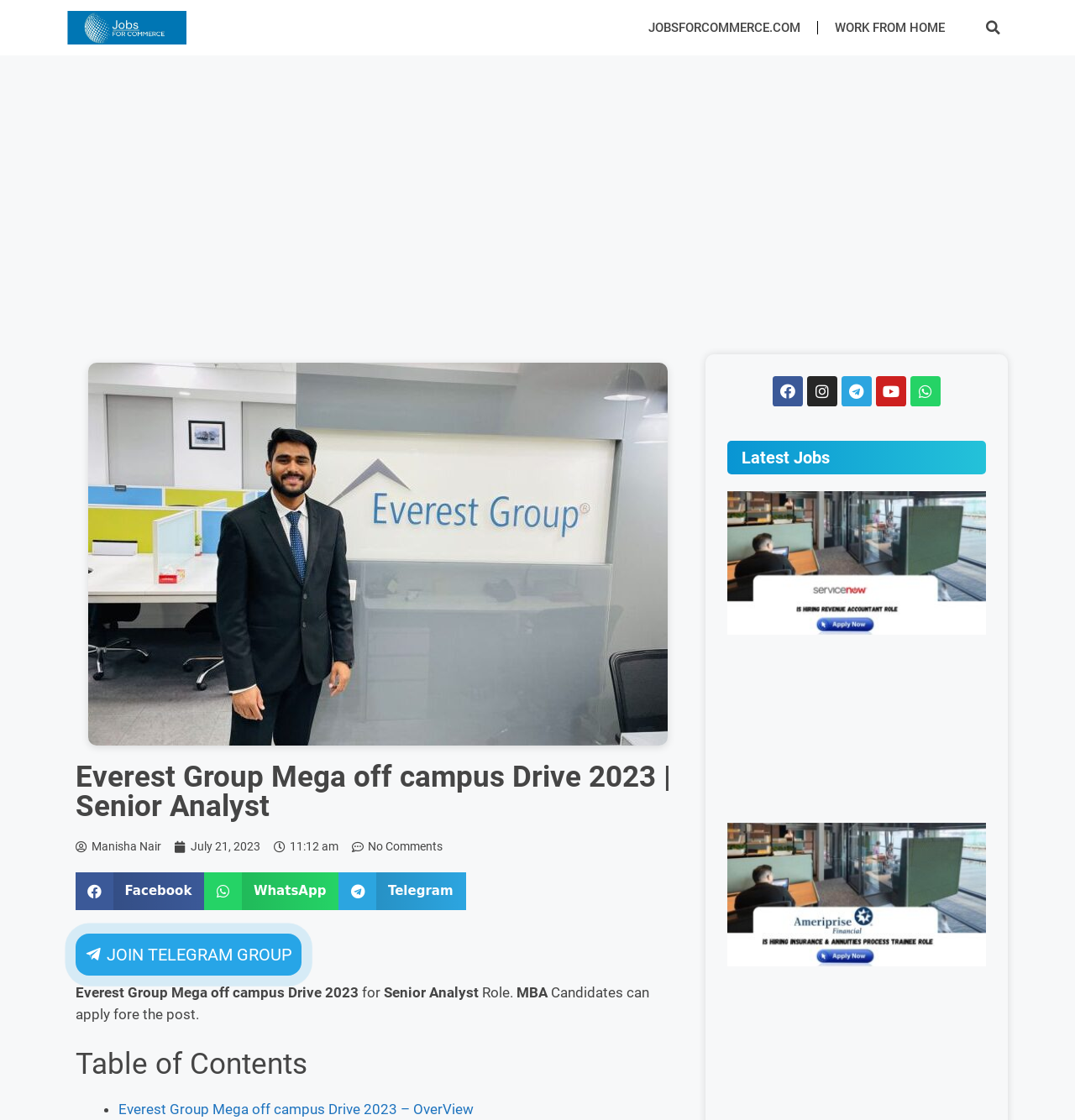Could you indicate the bounding box coordinates of the region to click in order to complete this instruction: "Click on the link to Everest Group Mega off campus Drive 2023".

[0.082, 0.324, 0.621, 0.666]